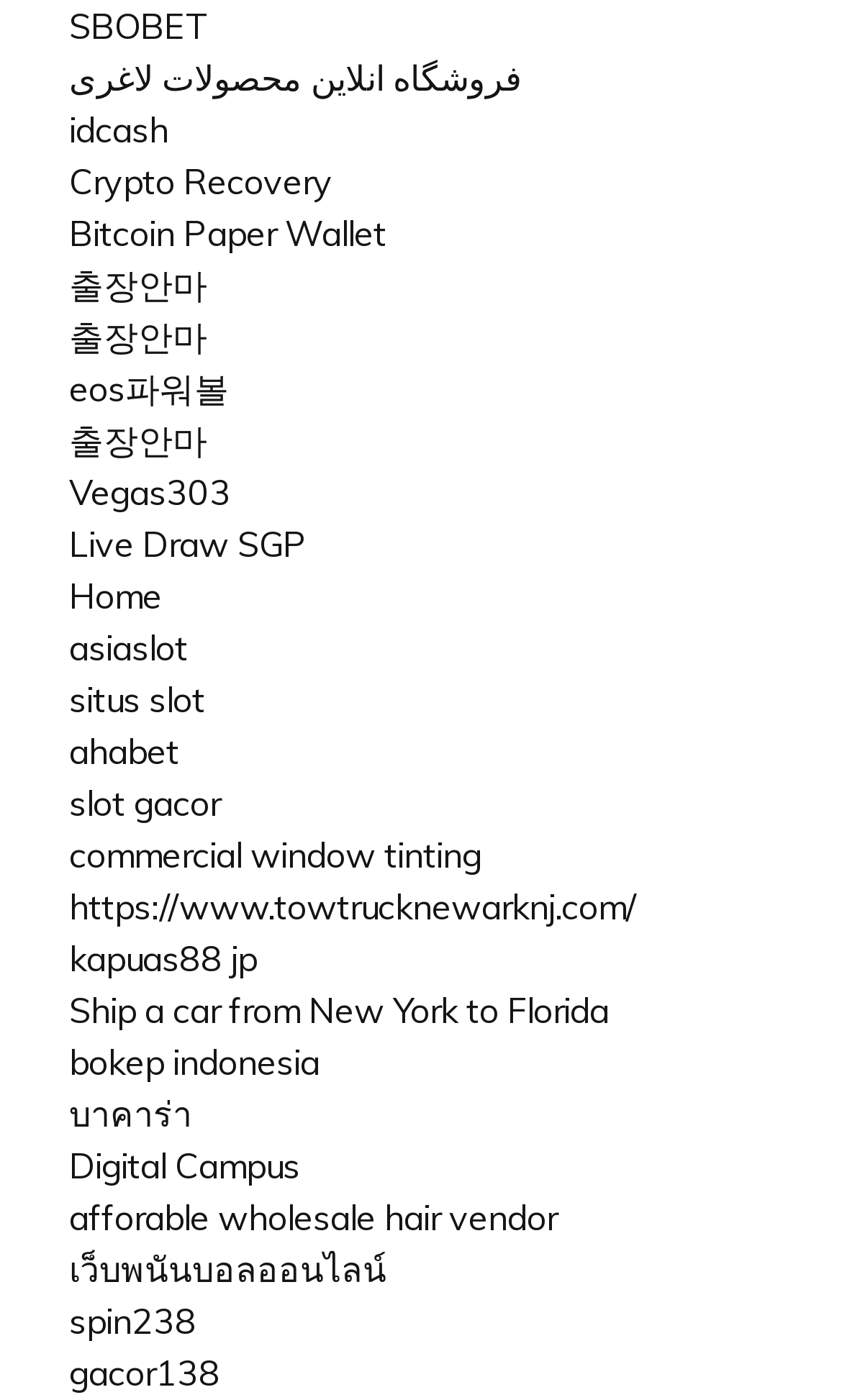Please identify the coordinates of the bounding box that should be clicked to fulfill this instruction: "Go to Vegas303".

[0.082, 0.336, 0.274, 0.367]